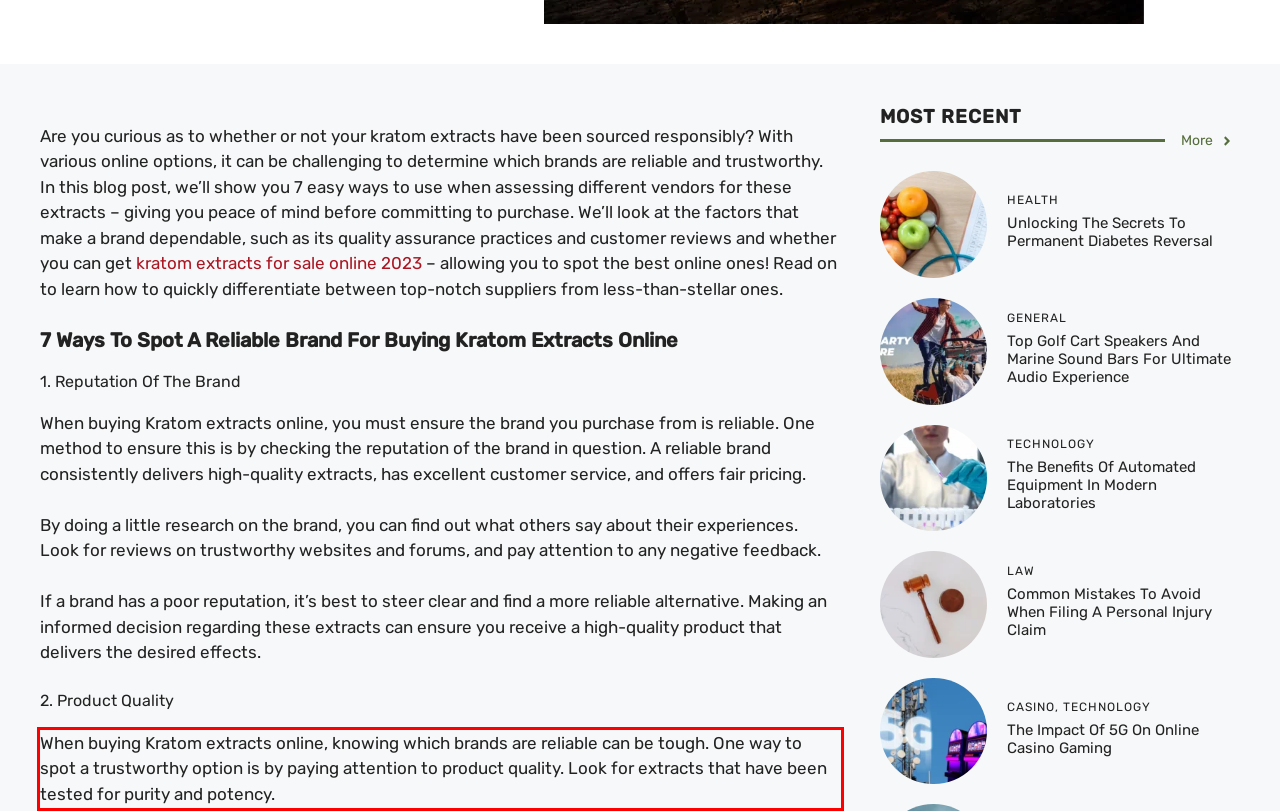Please examine the webpage screenshot containing a red bounding box and use OCR to recognize and output the text inside the red bounding box.

When buying Kratom extracts online, knowing which brands are reliable can be tough. One way to spot a trustworthy option is by paying attention to product quality. Look for extracts that have been tested for purity and potency.